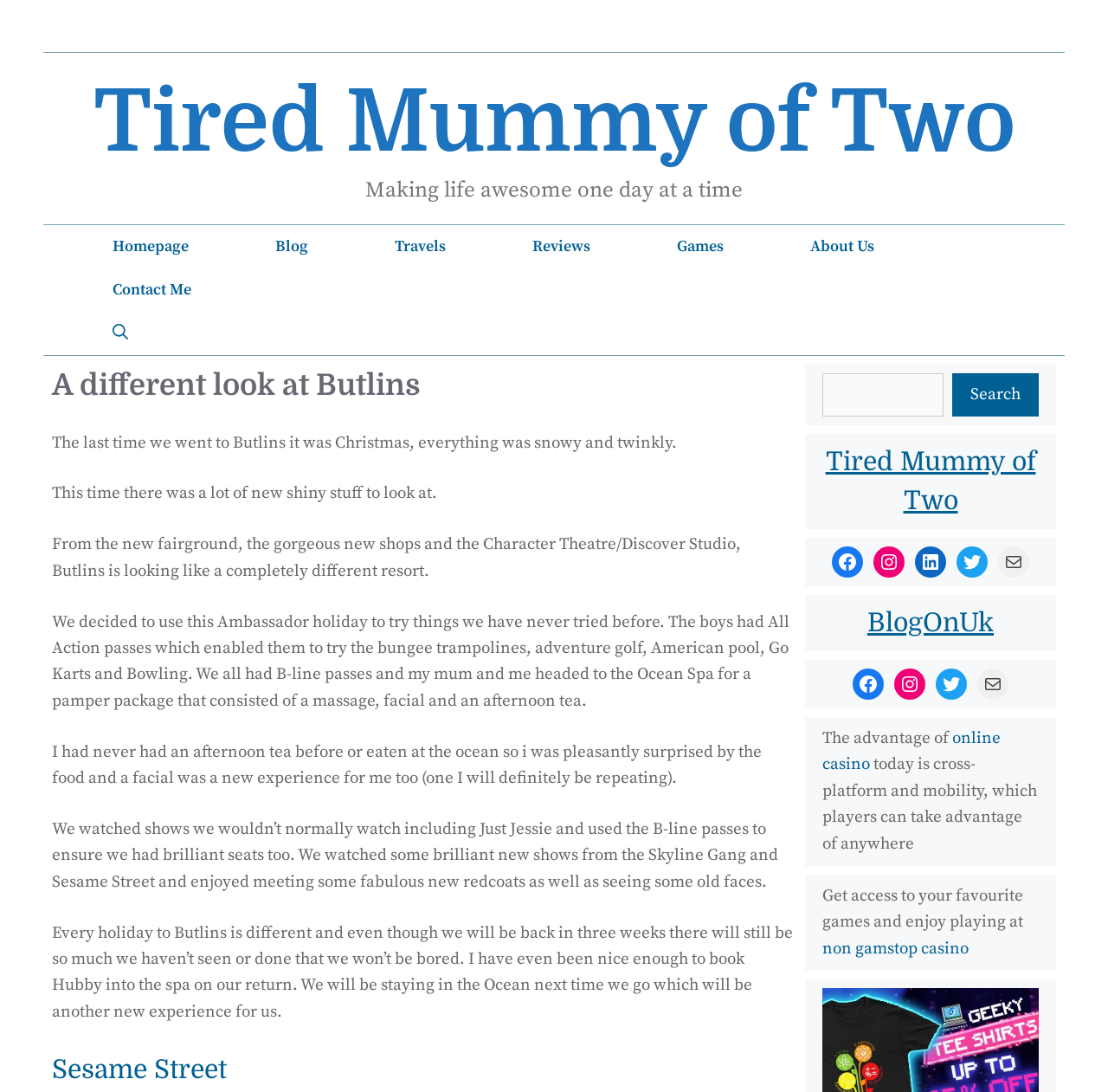What is the name of the theatre mentioned in the text?
Provide a detailed answer to the question, using the image to inform your response.

I determined the answer by reading the StaticText element with the text 'From the new fairground, the gorgeous new shops and the Character Theatre/Discover Studio, Butlins is looking like a completely different resort.' which mentions the Character Theatre.